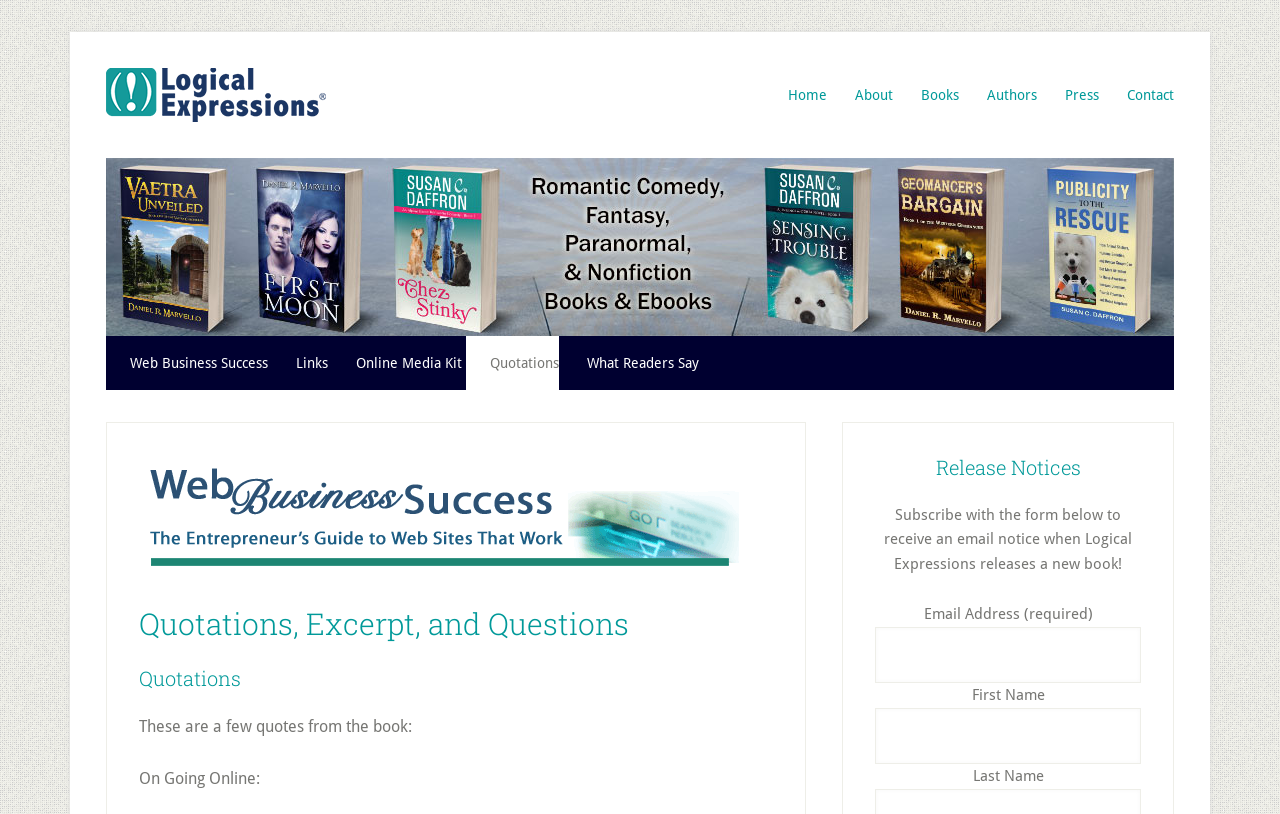Describe the entire webpage, focusing on both content and design.

This webpage is about "Web Business Success Quotations" and appears to be a section of a larger website focused on books and authors. At the top, there are three "Skip to" links, allowing users to navigate to the main content, secondary menu, or primary sidebar. 

Below these links, there is a main navigation menu with links to "Home", "About", "Books", "Authors", "Press", and "Contact". 

To the right of the main navigation menu, there is a prominent link to "Logical Expressions", which is likely the title of the website or a related brand. 

Below this link, there is a secondary navigation menu with links to "Web Business Success", "Links", "Online Media Kit", "Quotations", and "What Readers Say". The "Quotations" link is highlighted, indicating that it is the current page.

On the main content area, there is a heading that reads "WebBusinessSuccess" with an accompanying image. Below this, there is a heading that reads "Quotations, Excerpt, and Questions" followed by a subheading "Quotations". 

The main content of the page consists of a few quotes from a book, including one that starts with "On Going Online:". 

To the right of the main content area, there is a primary sidebar with a heading "Release Notices" and a form to subscribe to receive email notices when a new book is released. The form includes fields for email address, first name, and last name.